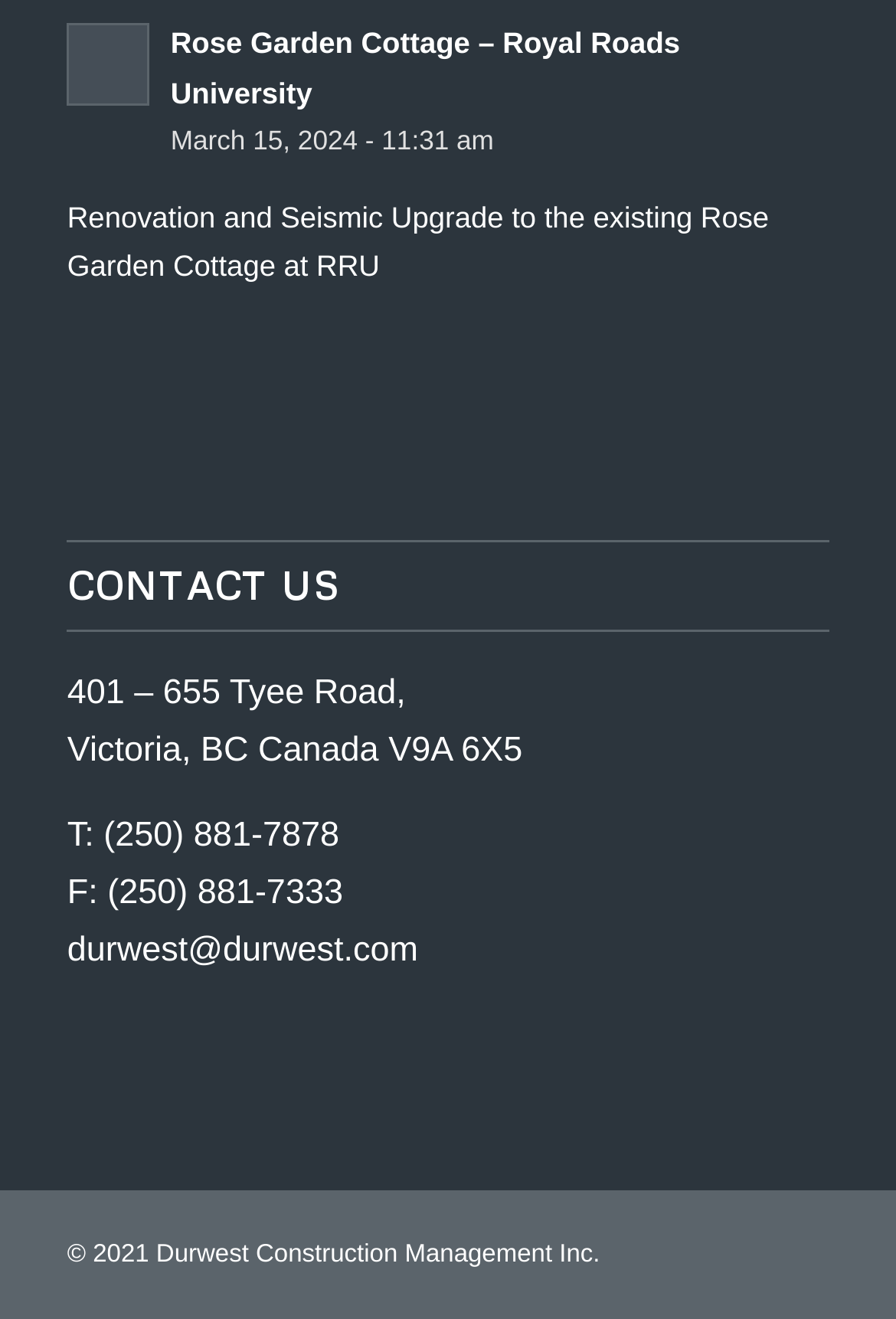What is the address of the company?
Please answer the question as detailed as possible.

The address of the company can be found in the static text under the 'CONTACT US' heading, which reads '401 – 655 Tyee Road,' and 'Victoria, BC Canada V9A 6X5'. This suggests that the company is located at this address.